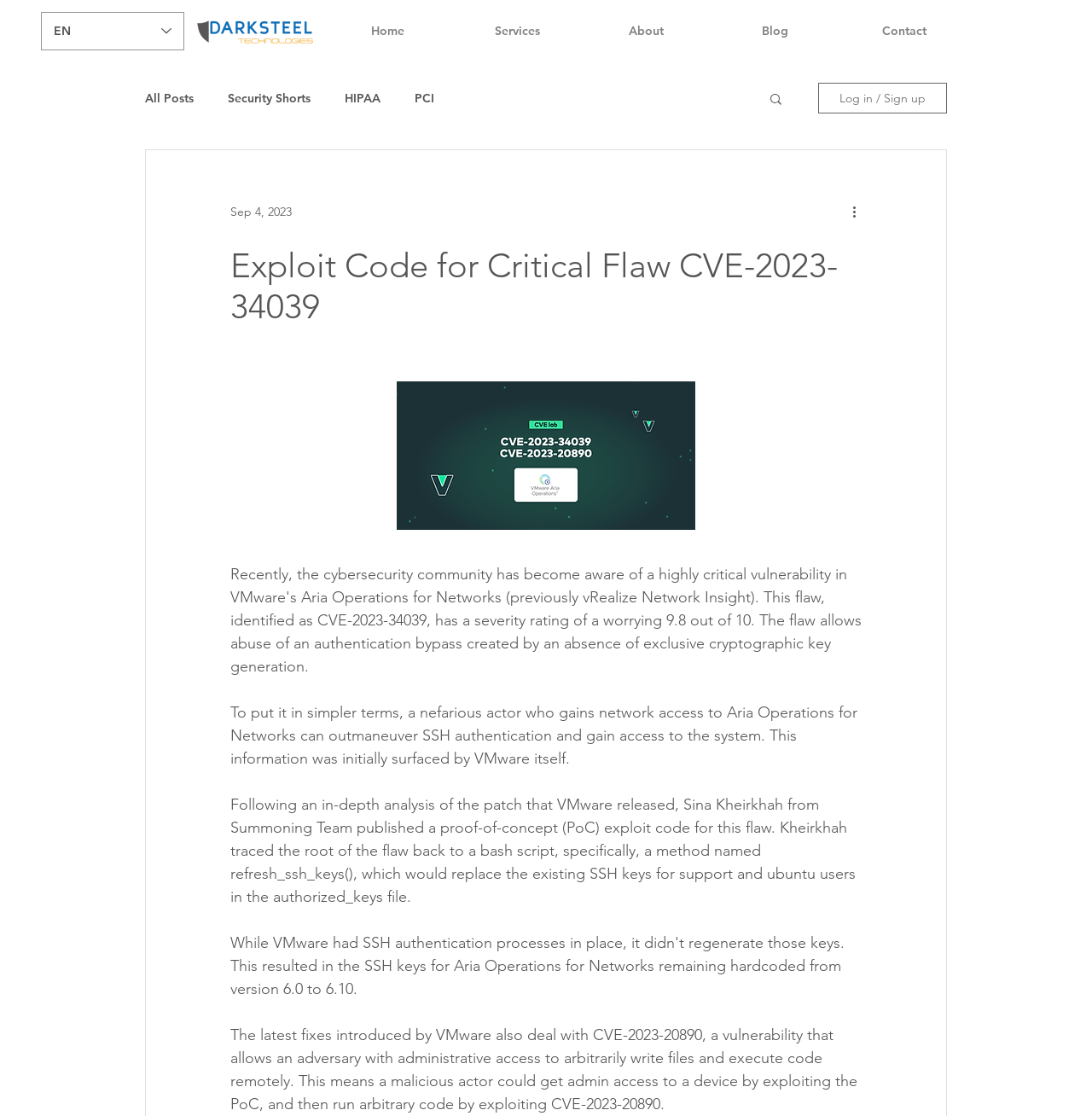Select the bounding box coordinates of the element I need to click to carry out the following instruction: "Select language".

[0.038, 0.011, 0.169, 0.045]